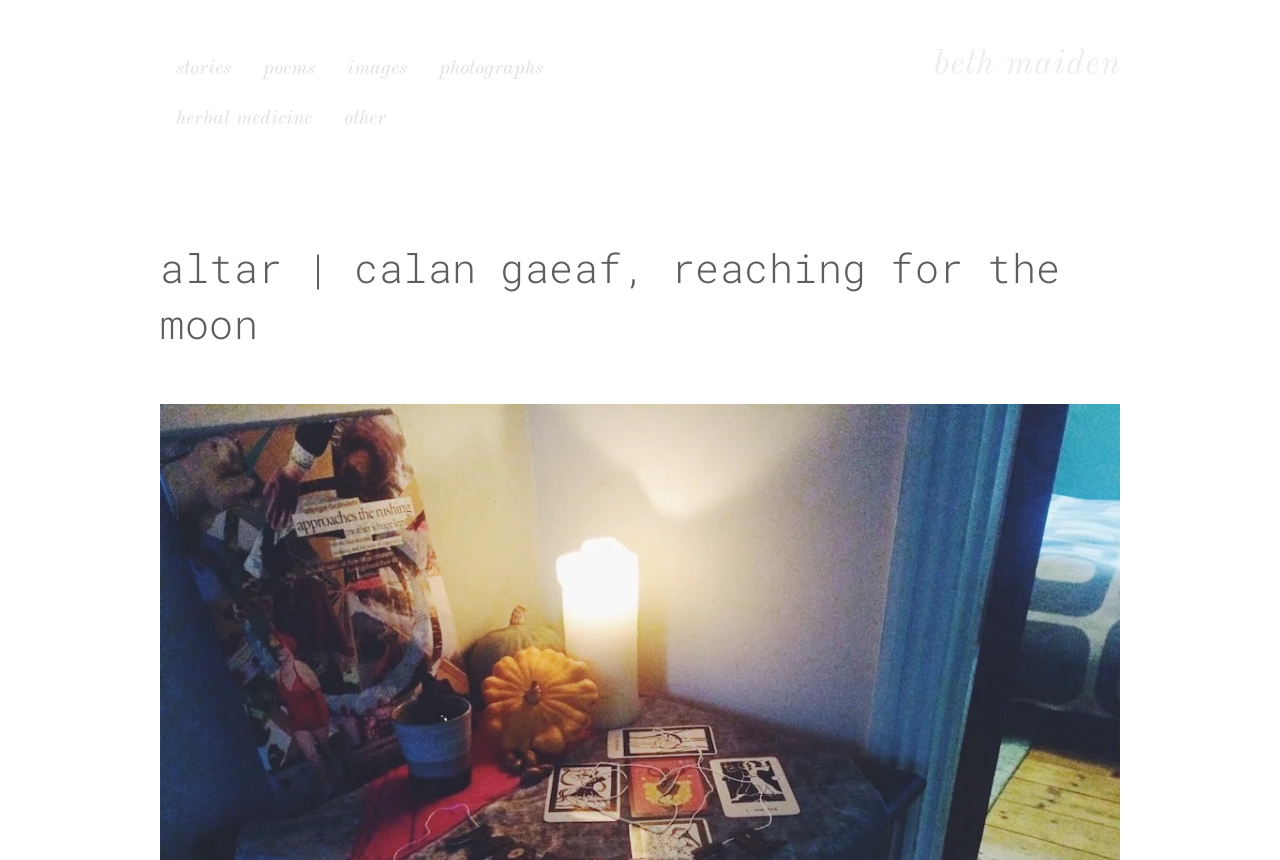Create a detailed summary of all the visual and textual information on the webpage.

The webpage appears to be a personal website or blog, with a focus on spirituality and creativity. At the top of the page, there is a heading that reads "beth maiden" in a prominent position, which suggests that this is the author's name or pseudonym. Below this heading, there are several links arranged horizontally, including "stories", "poems", "images", "photographs", "herbal medicine", and "other". These links likely lead to different sections of the website, each containing content related to the respective topic.

Further down the page, there is a larger header that reads "altar | calan gaeaf, reaching for the moon", which may be the title of a specific section or article. This header is positioned above a block of content, which is not explicitly described in the accessibility tree, but may contain text, images, or other media related to the theme of spirituality and magic.

The overall layout of the page is simple and easy to navigate, with clear headings and concise link text. The use of headings and links suggests that the website is designed to be accessible and easy to use for visitors with disabilities.